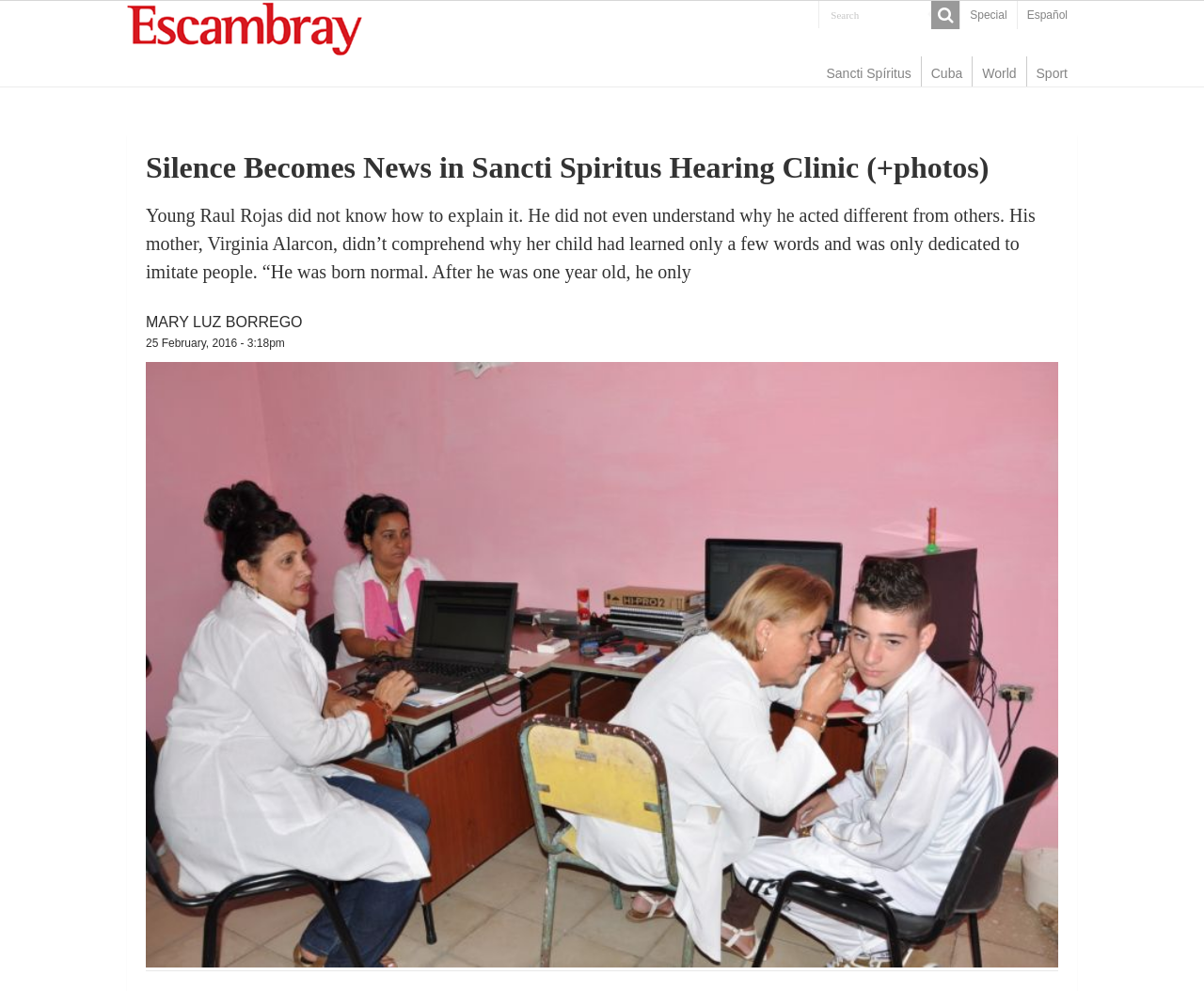Please specify the bounding box coordinates of the area that should be clicked to accomplish the following instruction: "Select an option from the 'Property Type' dropdown". The coordinates should consist of four float numbers between 0 and 1, i.e., [left, top, right, bottom].

None